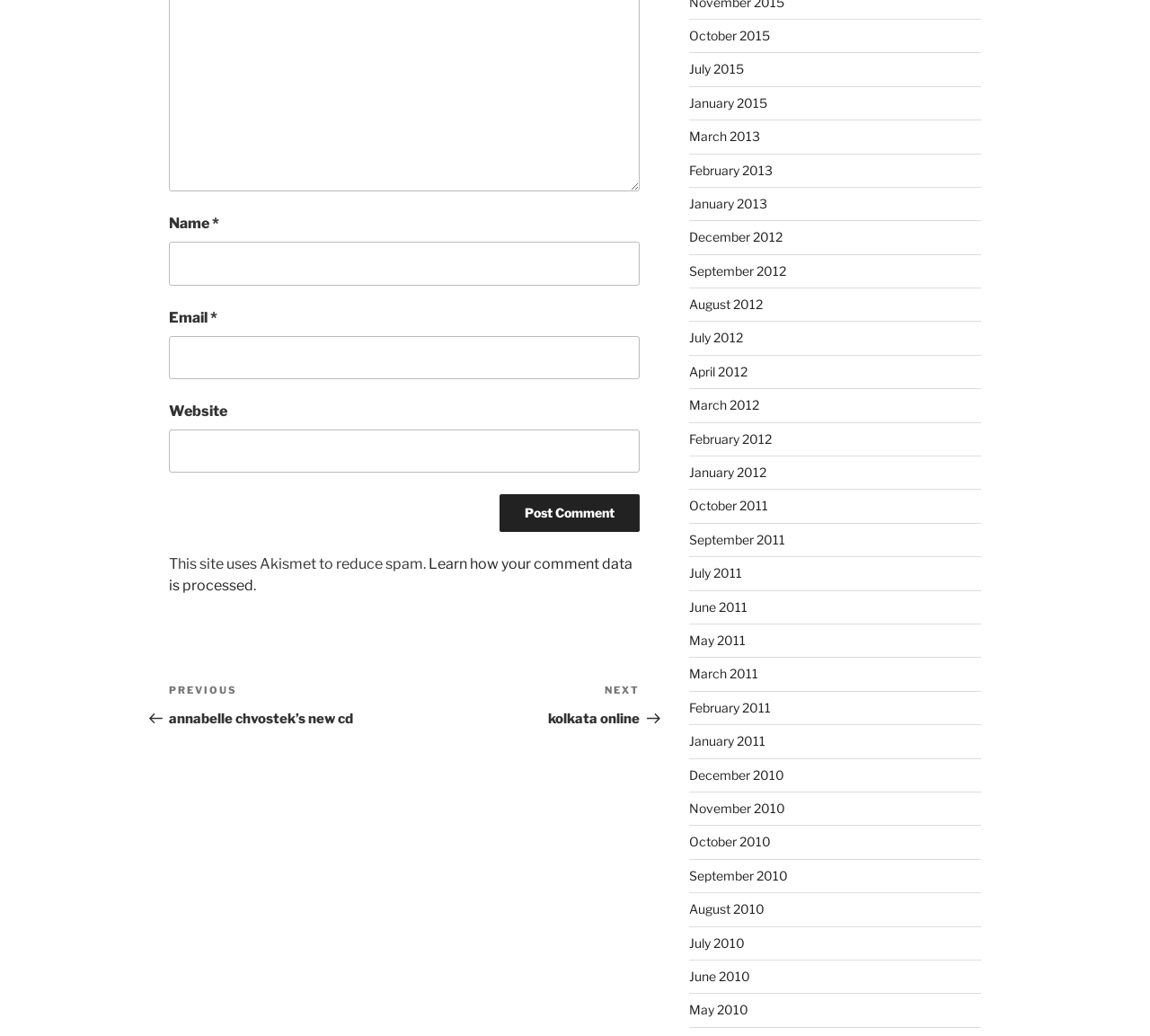Please pinpoint the bounding box coordinates for the region I should click to adhere to this instruction: "Enter your name".

[0.147, 0.234, 0.556, 0.276]